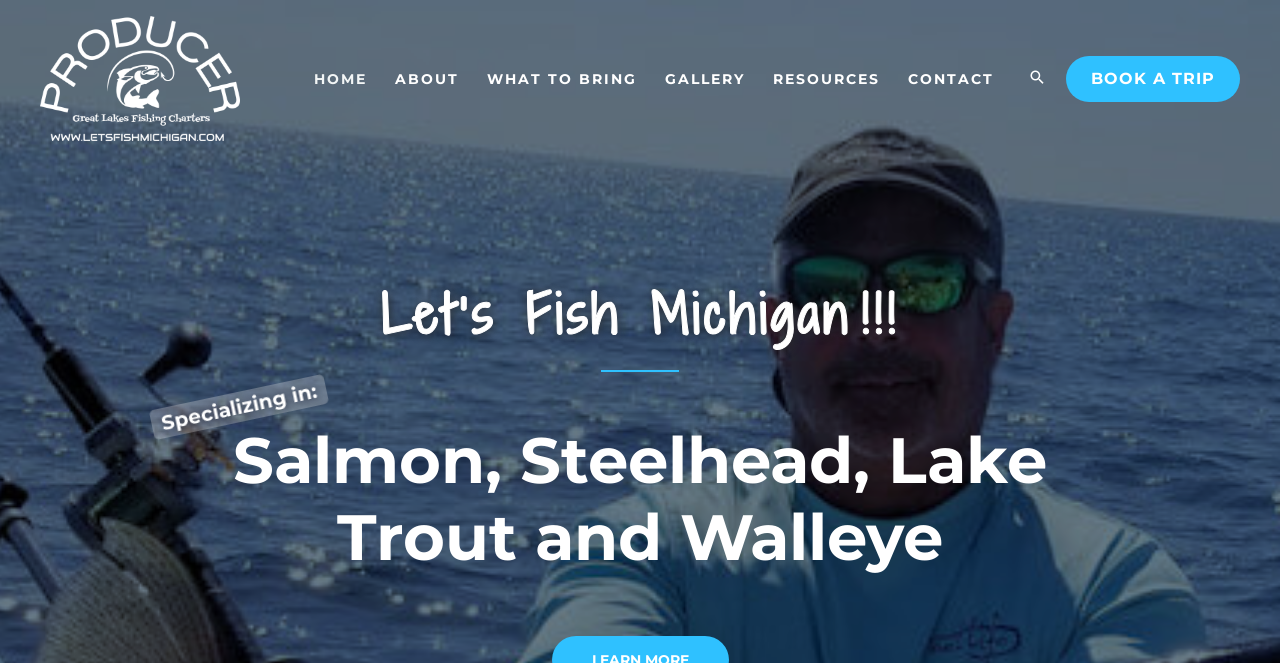Determine the main heading of the webpage and generate its text.

Salmon, Steelhead, Lake Trout and Walleye